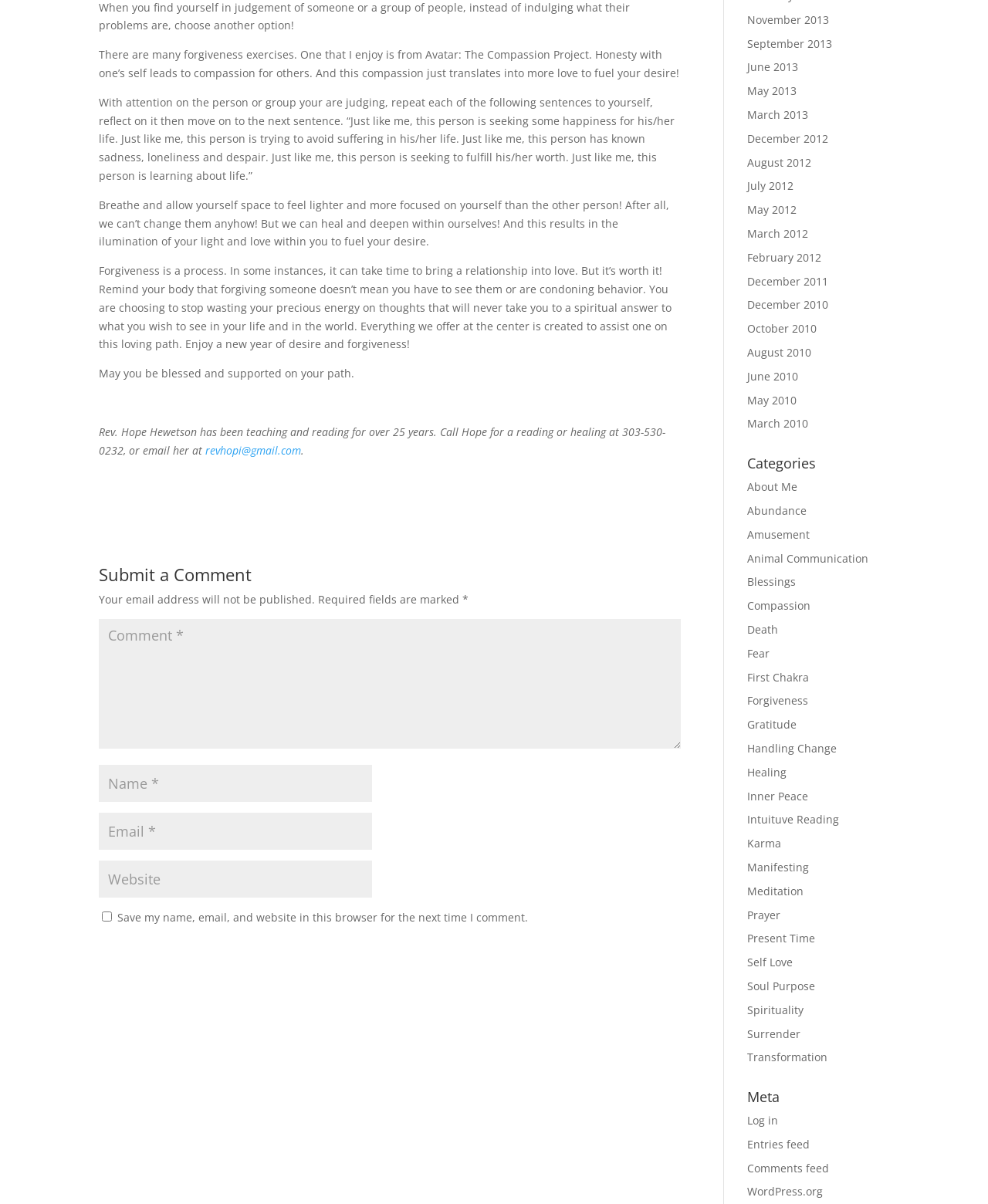Pinpoint the bounding box coordinates for the area that should be clicked to perform the following instruction: "Enter your email address".

[0.1, 0.675, 0.377, 0.706]